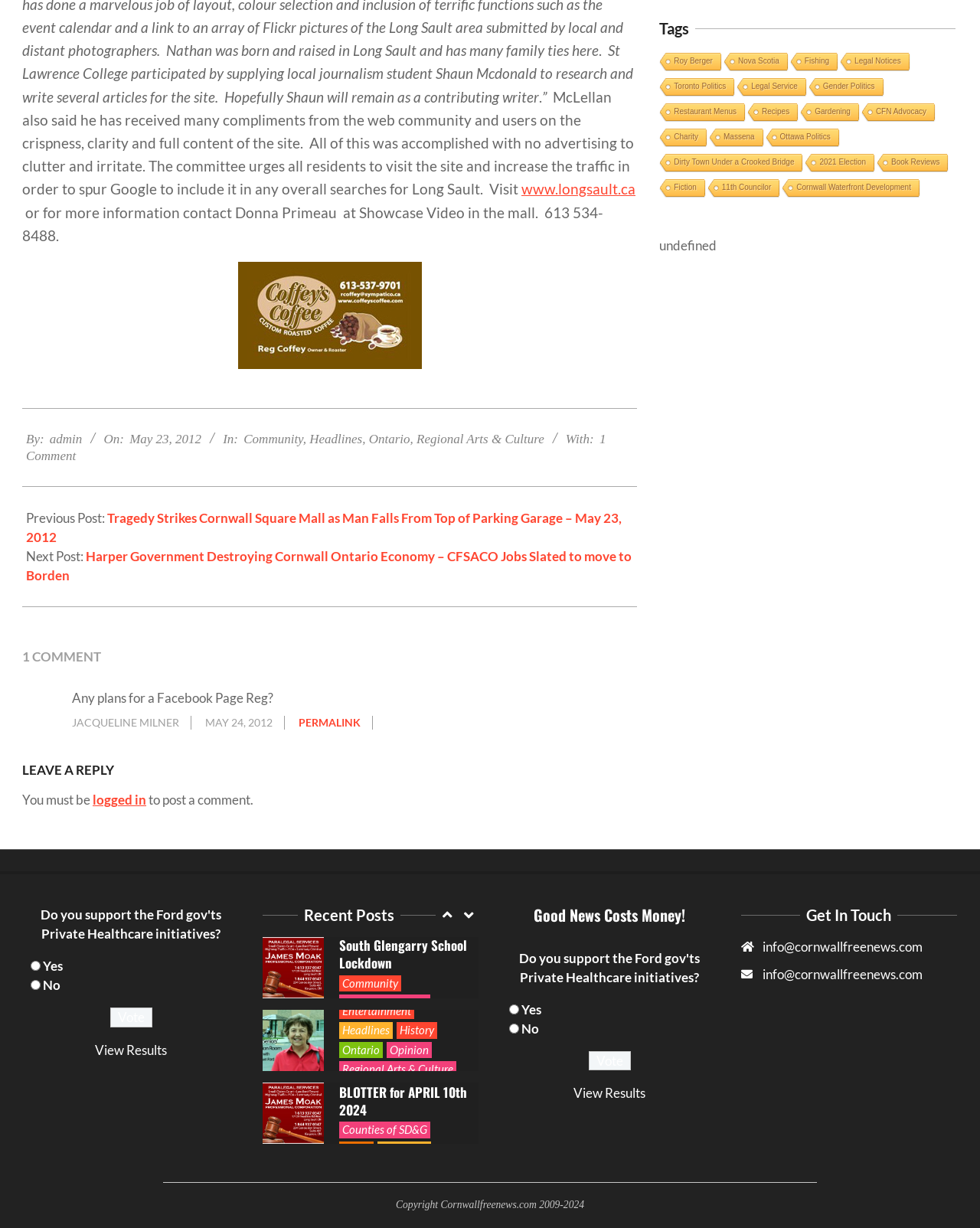What is the name of the person who wrote a comment?
Can you give a detailed and elaborate answer to the question?

I found the name of the person who wrote a comment by looking at the comment section of the webpage, where it says 'JACQUELINE MILNER' above the comment 'Any plans for a Facebook Page Reg?'.